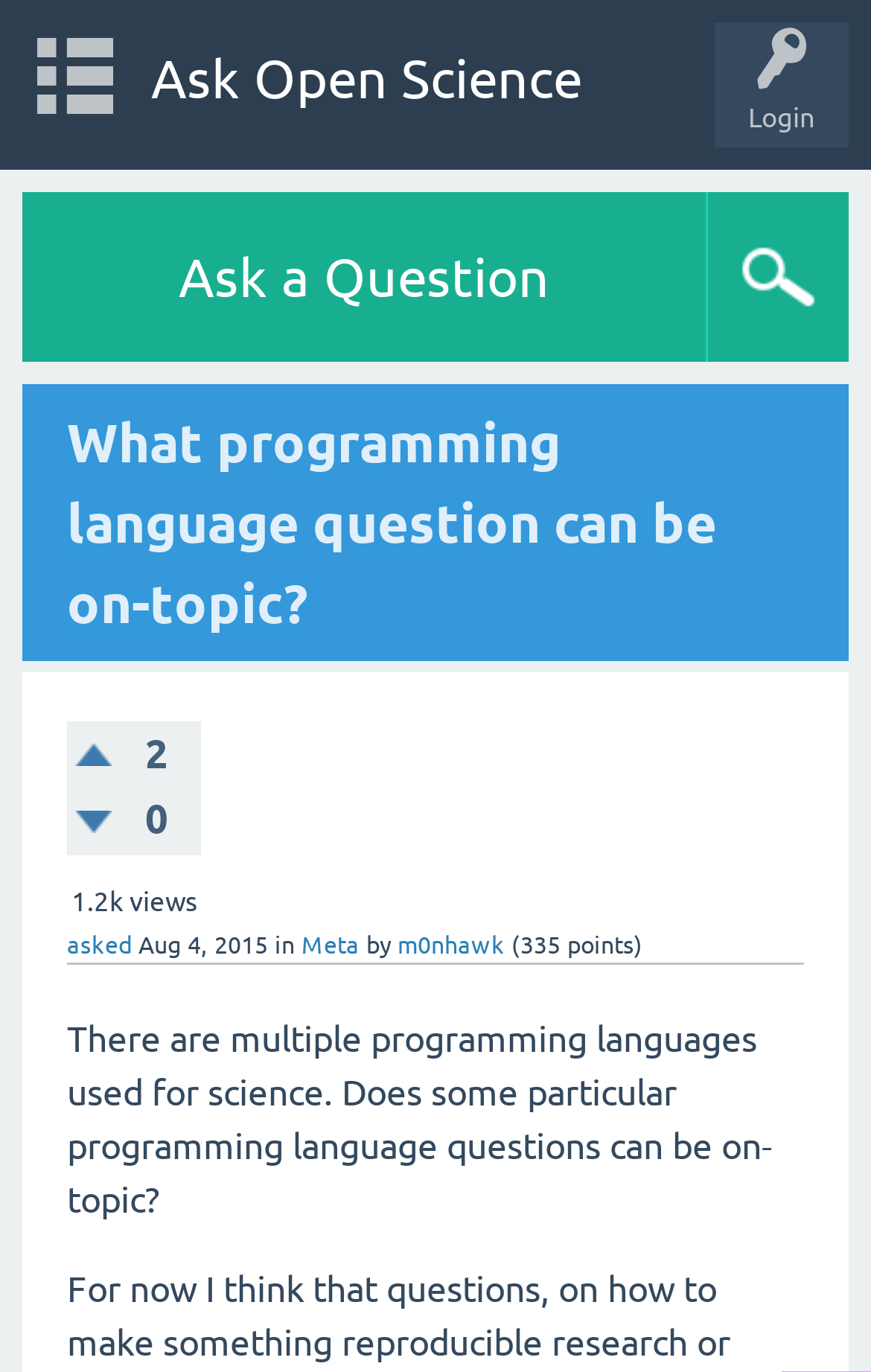Specify the bounding box coordinates of the region I need to click to perform the following instruction: "Click on 'Ask a Question'". The coordinates must be four float numbers in the range of 0 to 1, i.e., [left, top, right, bottom].

[0.026, 0.139, 0.81, 0.263]